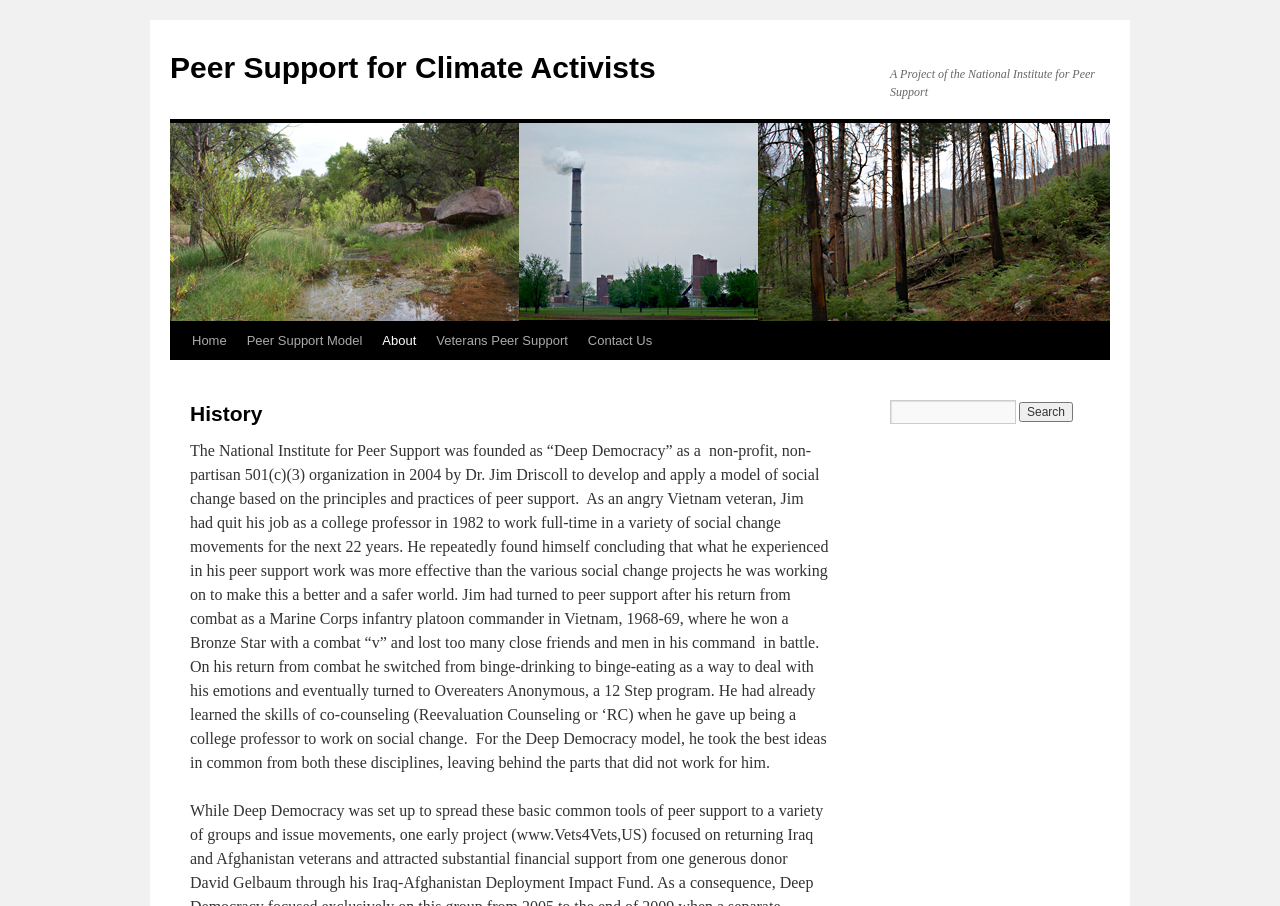What is the name of the founder of the National Institute for Peer Support?
We need a detailed and exhaustive answer to the question. Please elaborate.

By reading the text on the webpage, I found that the founder of the National Institute for Peer Support is Dr. Jim Driscoll, which is mentioned in the sentence 'The National Institute for Peer Support was founded as “Deep Democracy” as a non-profit, non-partisan 501(c)(3) organization in 2004 by Dr. Jim Driscoll'.